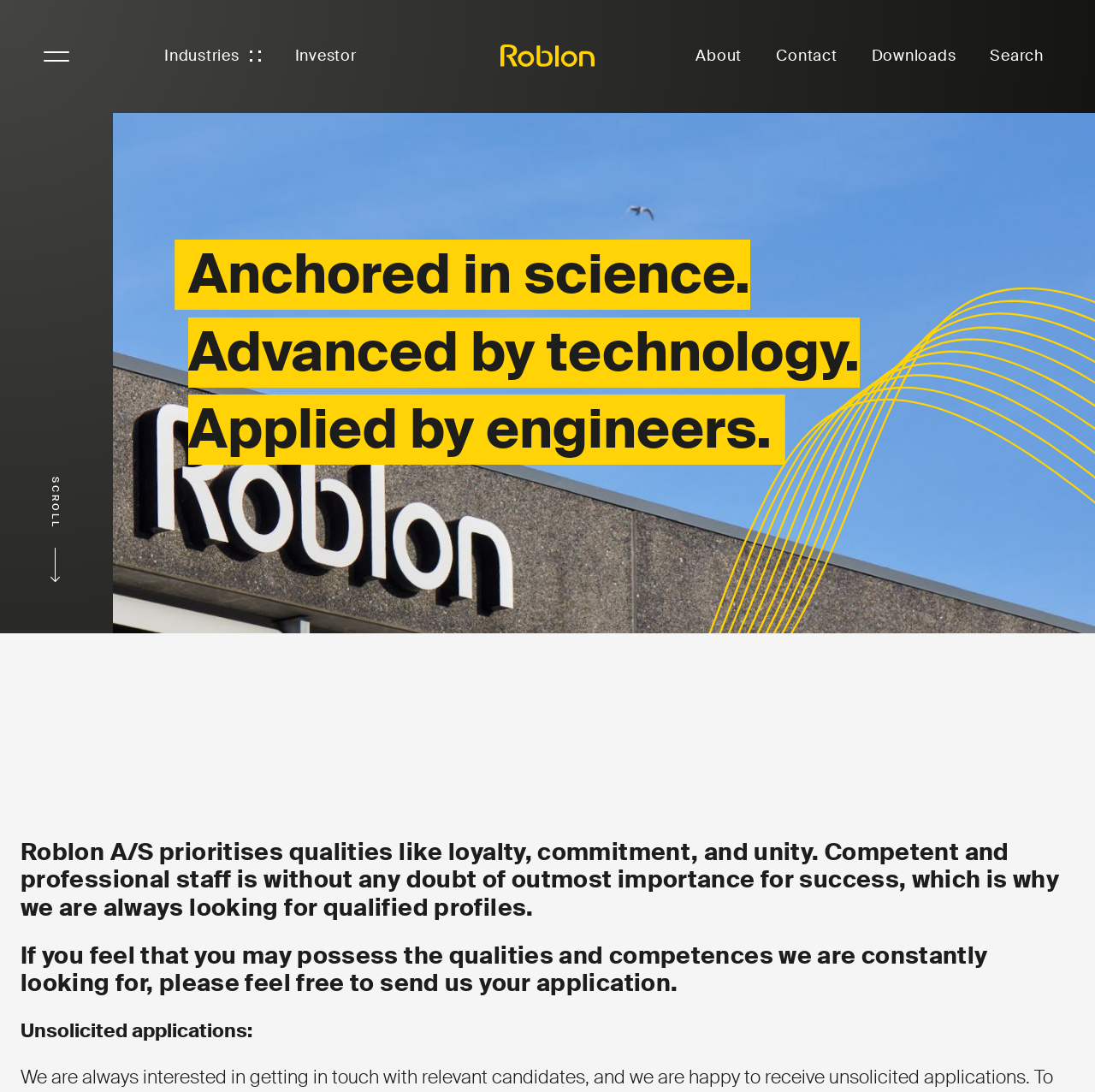Could you provide the bounding box coordinates for the portion of the screen to click to complete this instruction: "View Fiber Optic Cables"?

[0.378, 0.379, 0.574, 0.41]